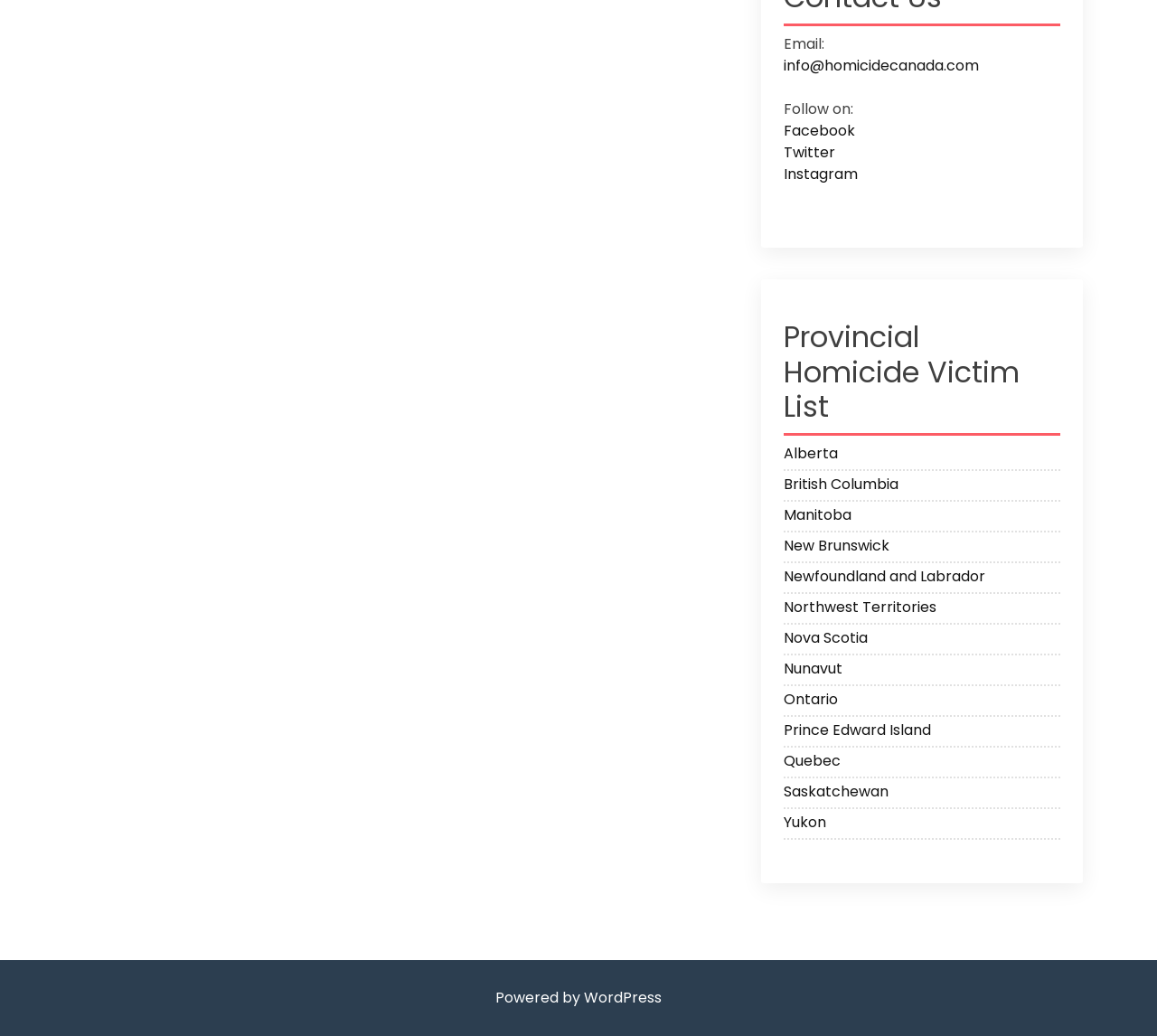Identify the bounding box of the UI element described as follows: "Alberta". Provide the coordinates as four float numbers in the range of 0 to 1 [left, top, right, bottom].

[0.677, 0.428, 0.916, 0.453]